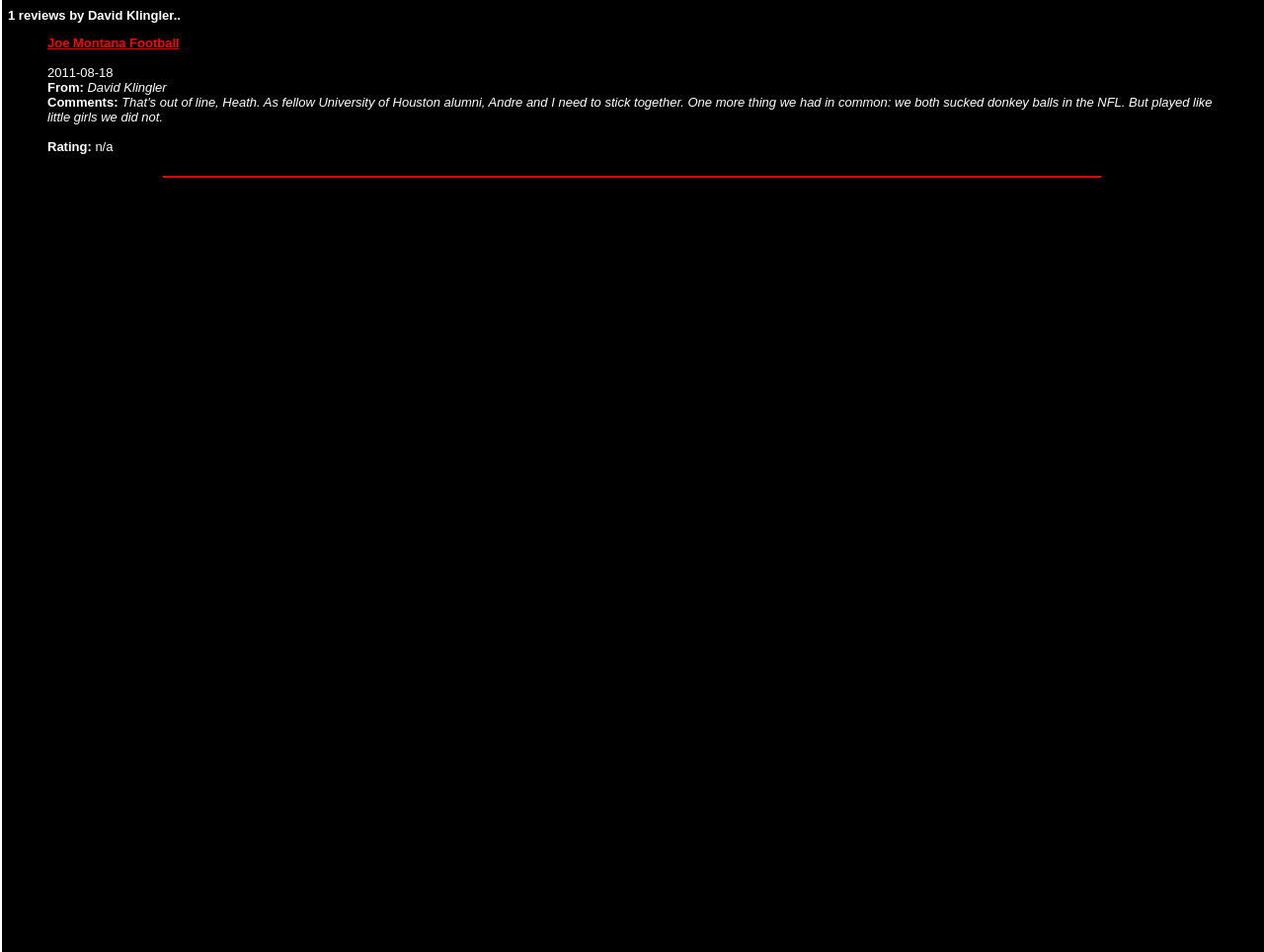What separates the review metadata from the review content?
Using the details from the image, give an elaborate explanation to answer the question.

The answer can be found by looking at the separator element with orientation 'horizontal' located below the review metadata, which separates the metadata from the review content.